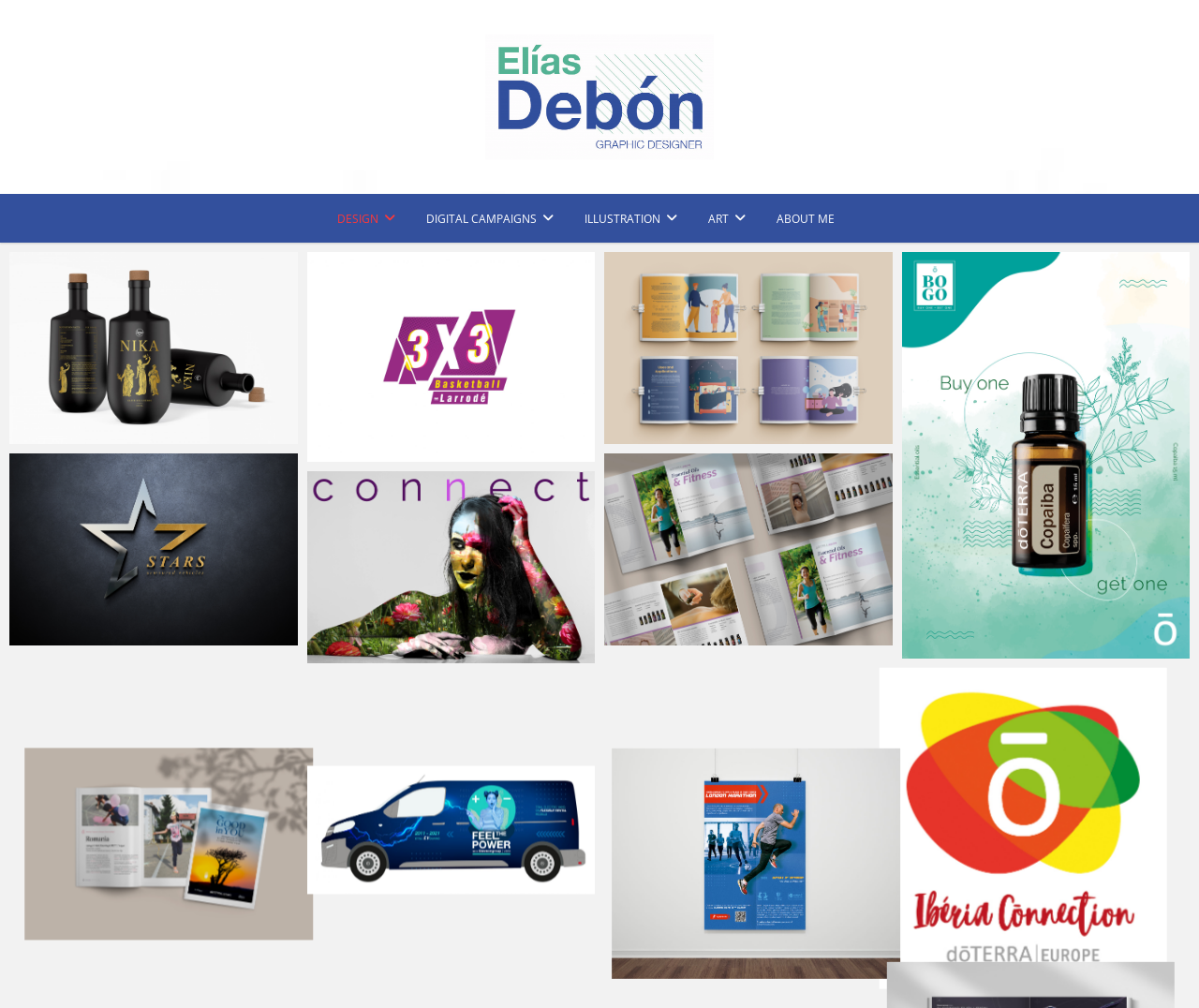What is the profession of Elias Debon?
Refer to the image and give a detailed answer to the question.

Based on the webpage, Elias Debon's profession is mentioned as 'Graphic Designer and Illustrator' in the StaticText element with bounding box coordinates [0.348, 0.166, 0.502, 0.18].